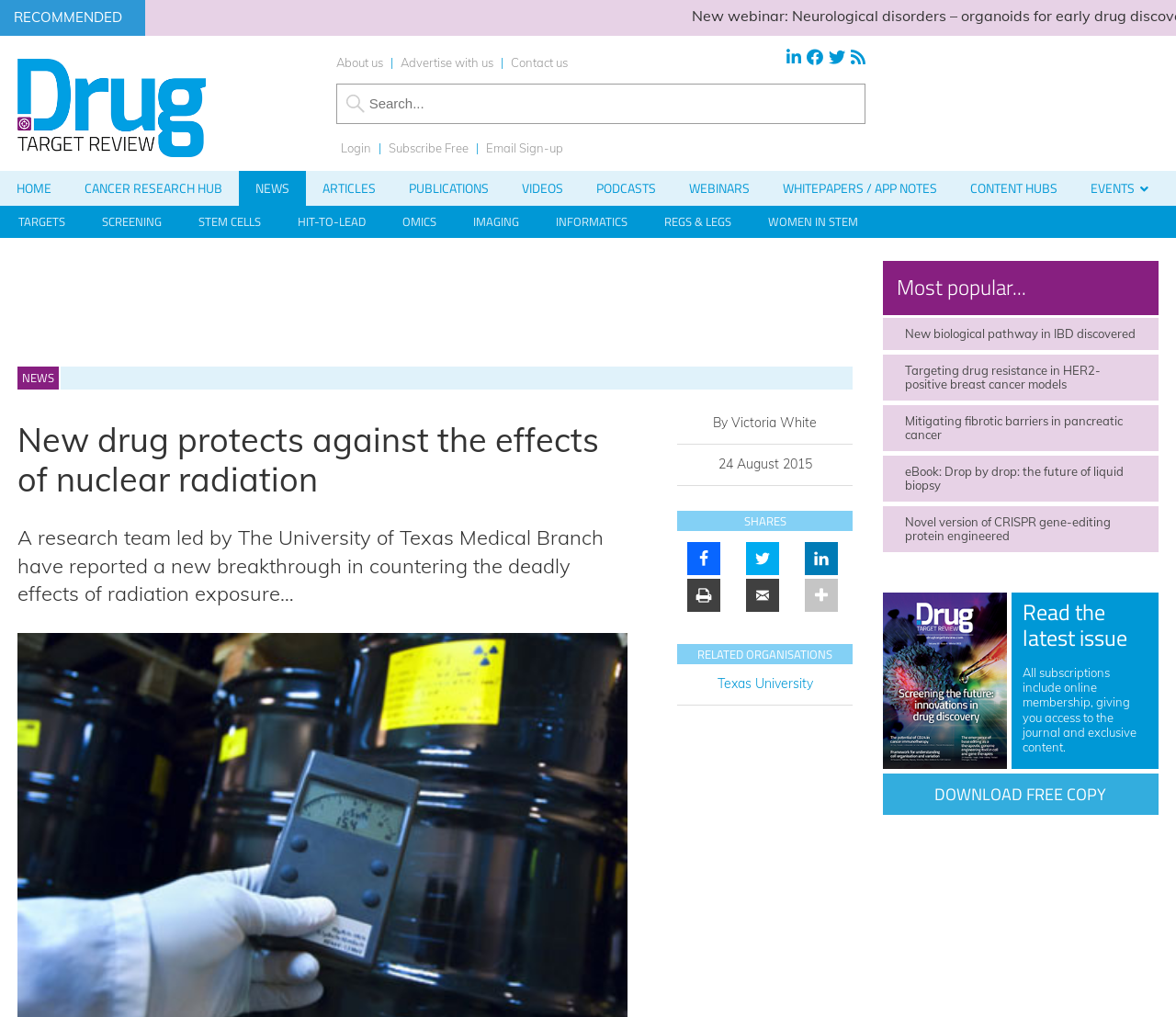Use the details in the image to answer the question thoroughly: 
What is the purpose of the search box?

I inferred the purpose of the search box by its location and the static text 'SEARCH' above it, which suggests that it is a search function for the website.